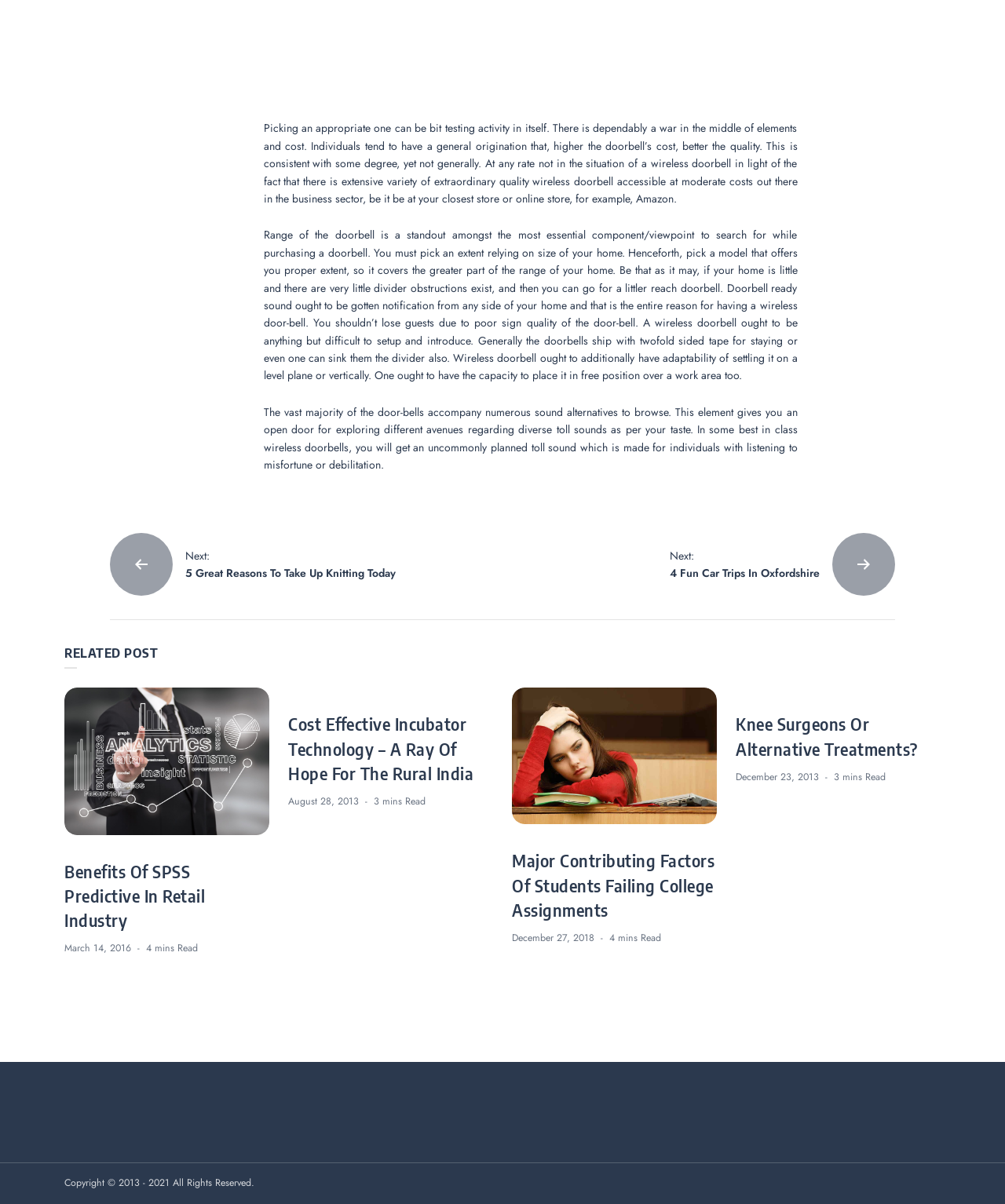Please determine the bounding box coordinates of the element's region to click for the following instruction: "Click on the 'Knee Surgeons Or Alternative Treatments?' link".

[0.732, 0.593, 0.913, 0.631]